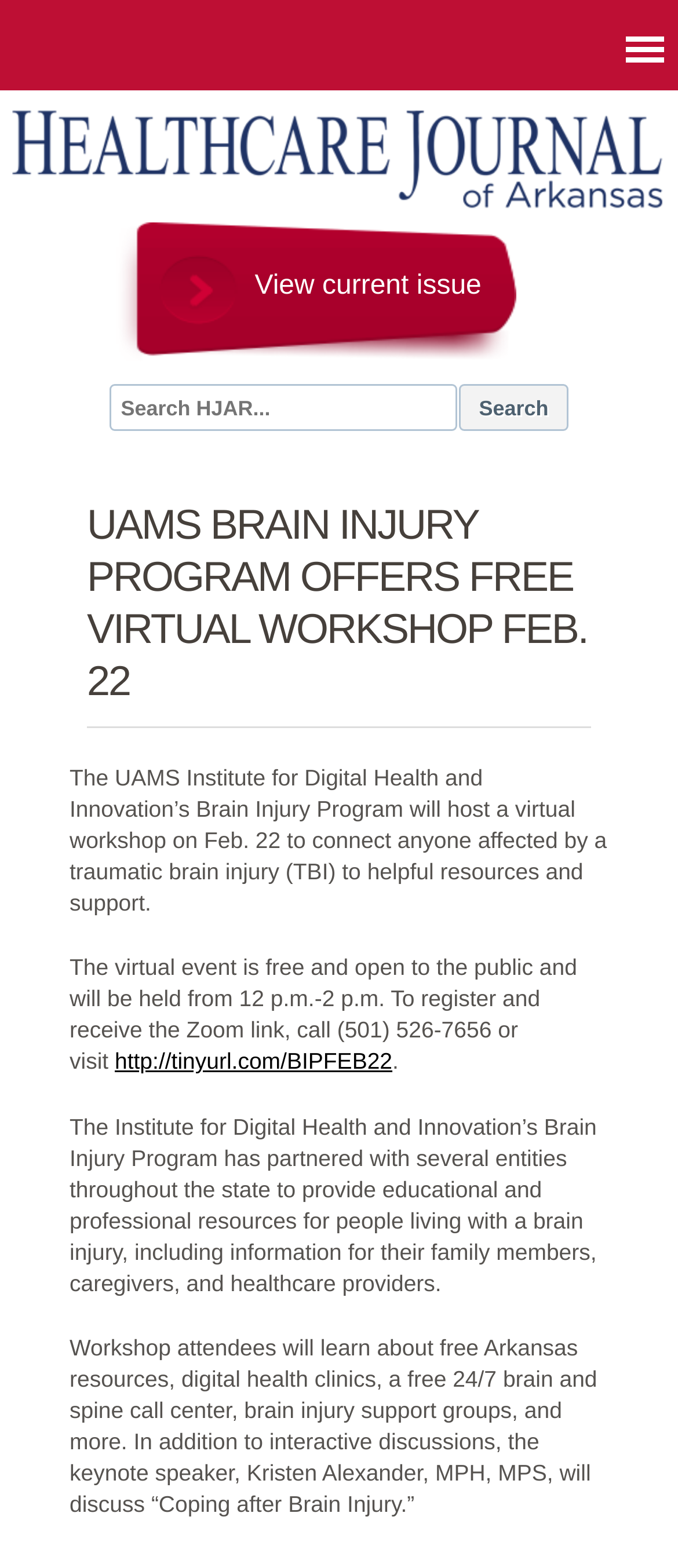What is the text of the webpage's headline?

UAMS BRAIN INJURY PROGRAM OFFERS FREE VIRTUAL WORKSHOP FEB. 22